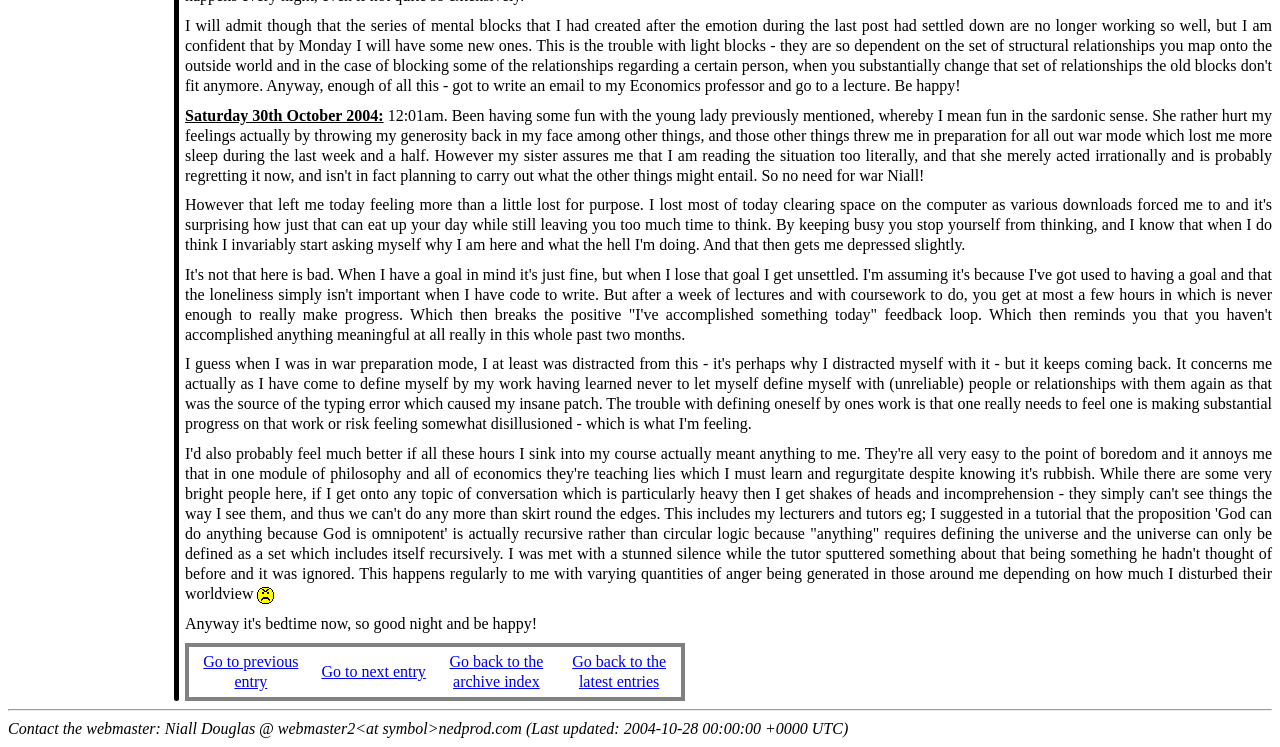Given the description of the UI element: "Saturday 30th October 2004:", predict the bounding box coordinates in the form of [left, top, right, bottom], with each value being a float between 0 and 1.

[0.145, 0.143, 0.3, 0.165]